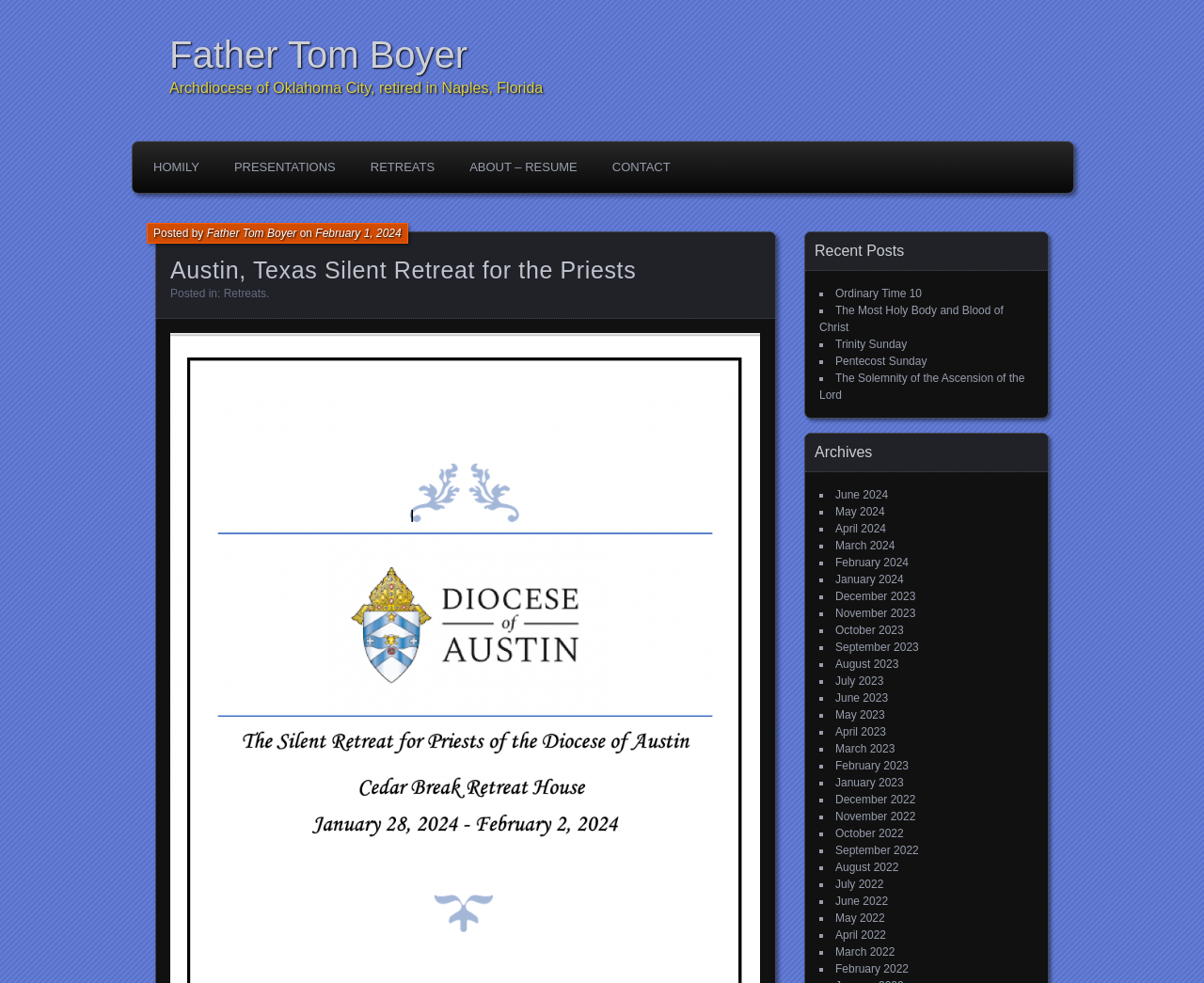Identify the bounding box coordinates for the UI element described as follows: November 2022. Use the format (top-left x, top-left y, bottom-right x, bottom-right y) and ensure all values are floating point numbers between 0 and 1.

[0.694, 0.824, 0.76, 0.837]